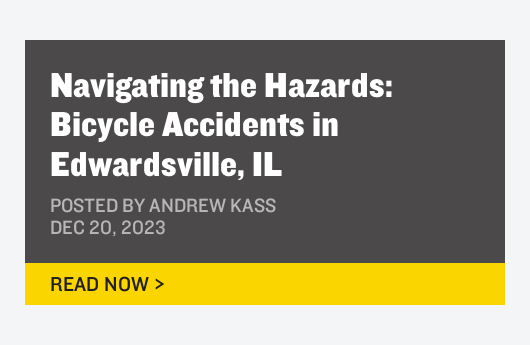Based on the visual content of the image, answer the question thoroughly: What is the purpose of the yellow button?

The bright yellow call-to-action button at the bottom of the image is designed to grab the reader's attention and encourage them to engage with the article immediately. The prompt 'READ NOW >' suggests that the article is worth reading and that the reader should take action to access it.